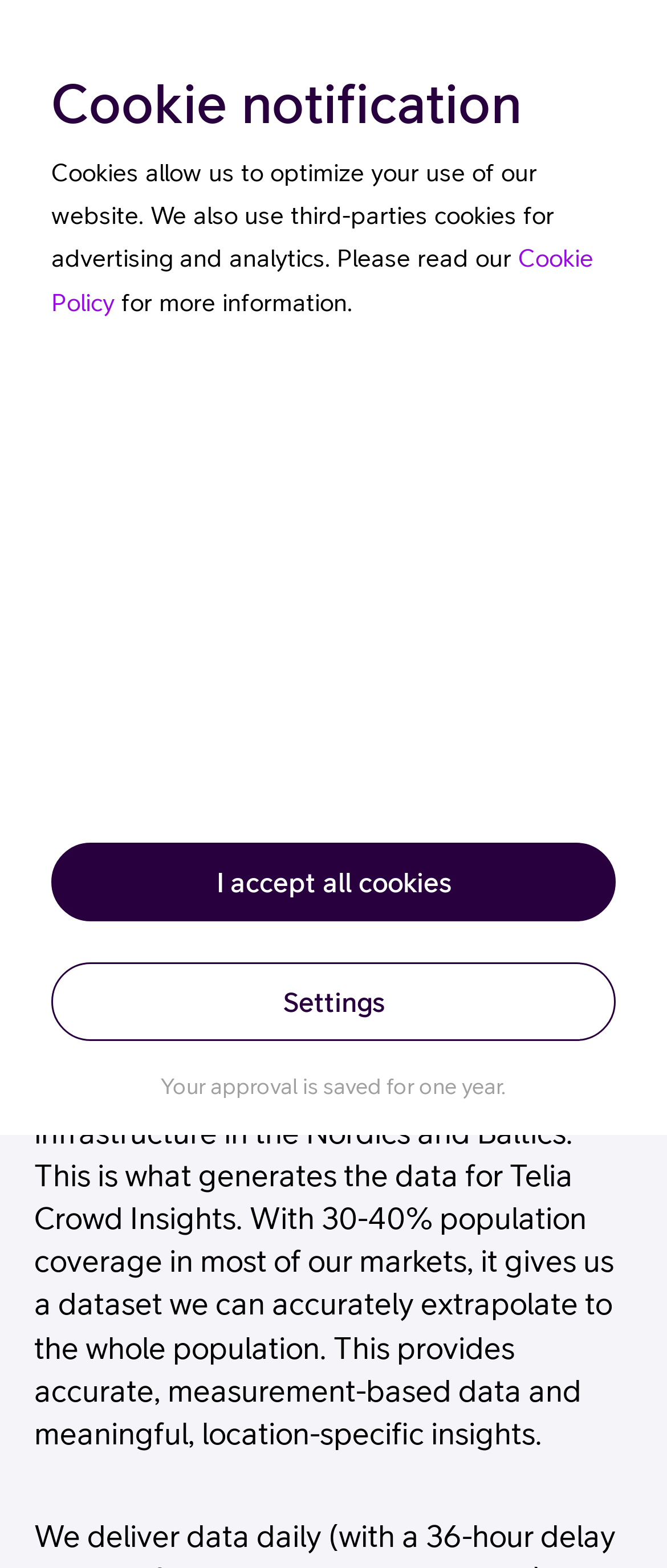Give a one-word or short-phrase answer to the following question: 
What is the purpose of cookies on this website?

Optimize website use